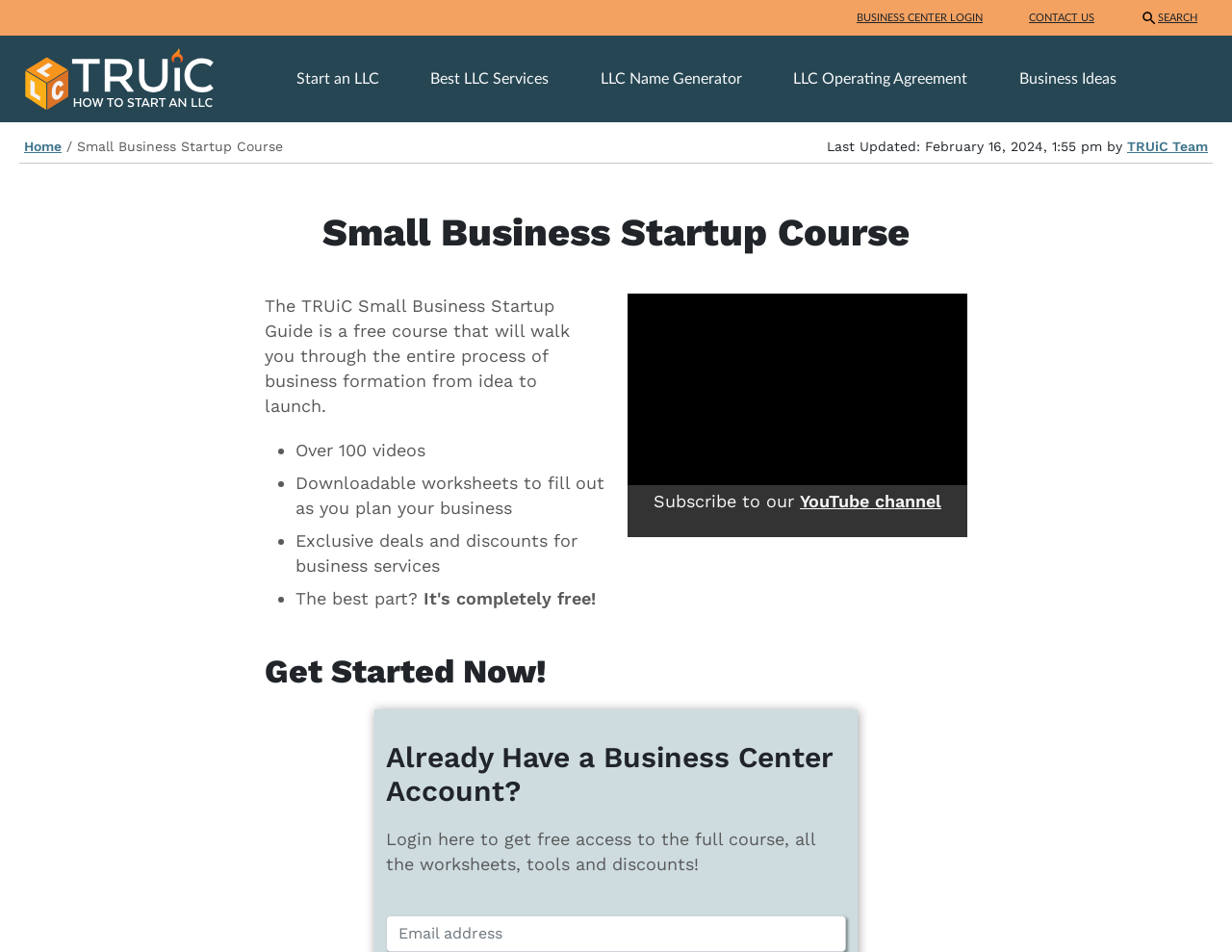Determine the bounding box coordinates of the clickable region to follow the instruction: "contact us".

[0.829, 0.0, 0.895, 0.037]